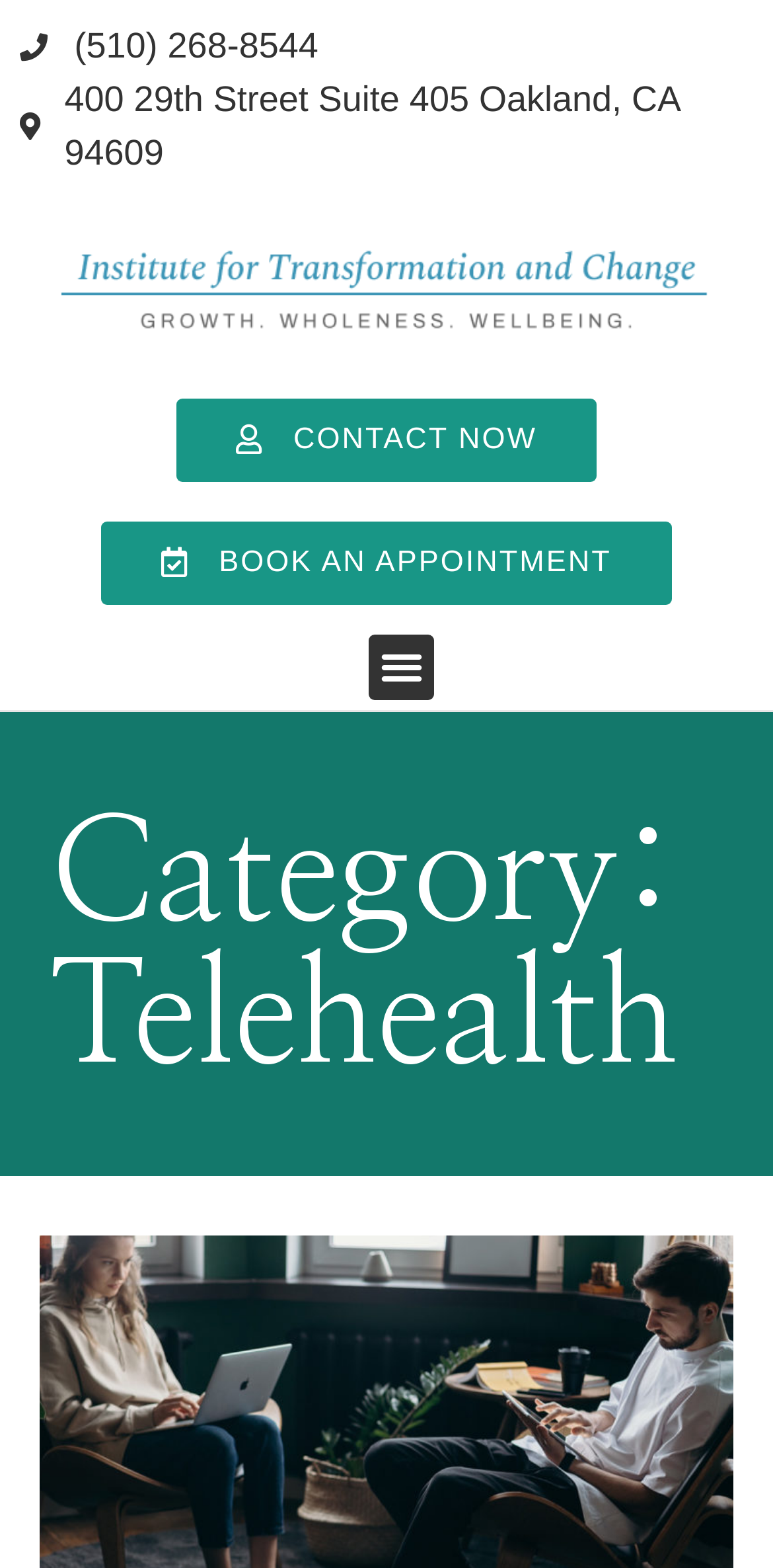What is the address of the institute?
Based on the image, answer the question with as much detail as possible.

I found the address by looking at the static text element located below the phone number, which contains the address '400 29th Street Suite 405 Oakland, CA 94609'.